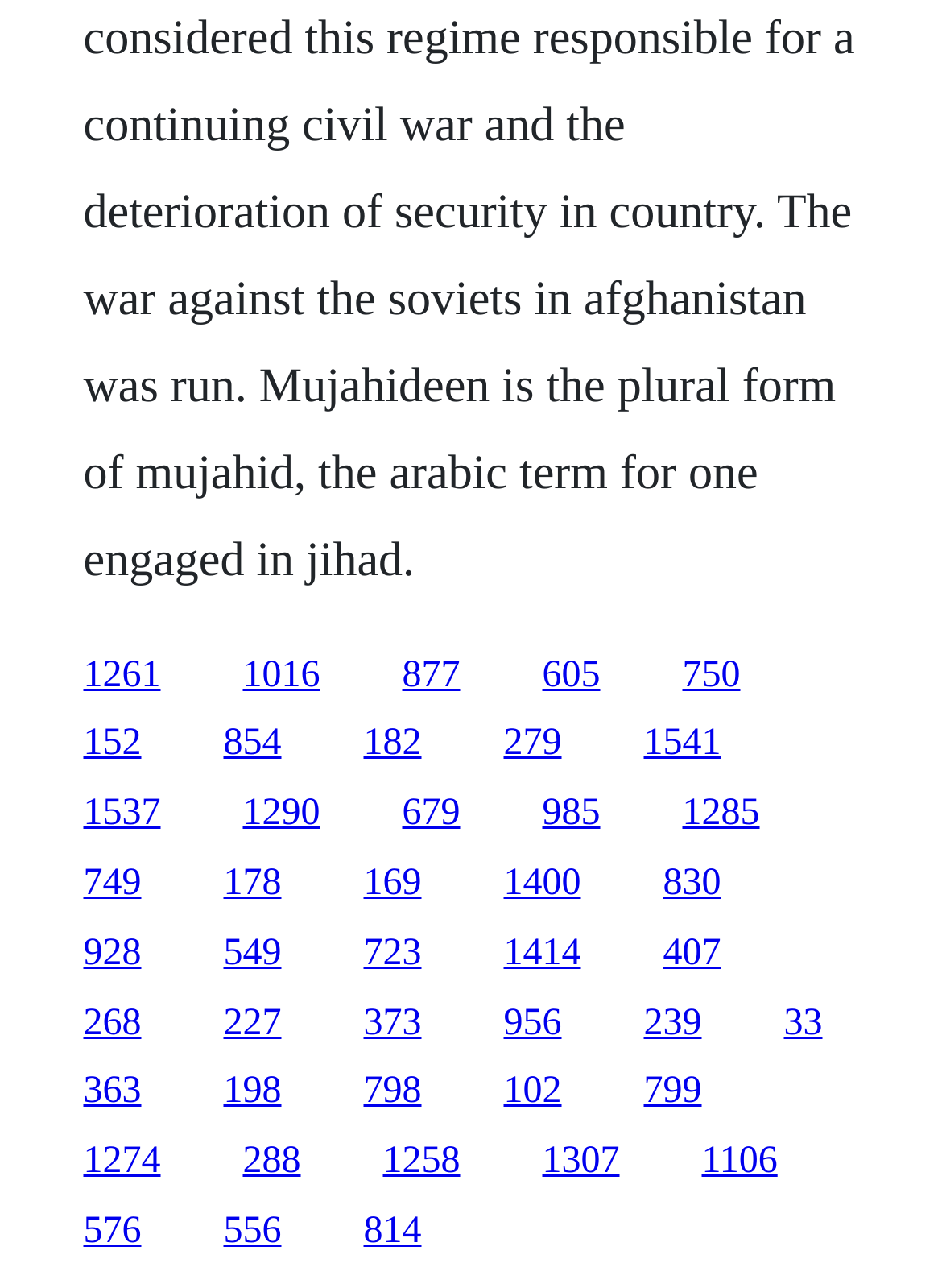Please find the bounding box coordinates of the section that needs to be clicked to achieve this instruction: "click the first link".

[0.088, 0.508, 0.171, 0.54]